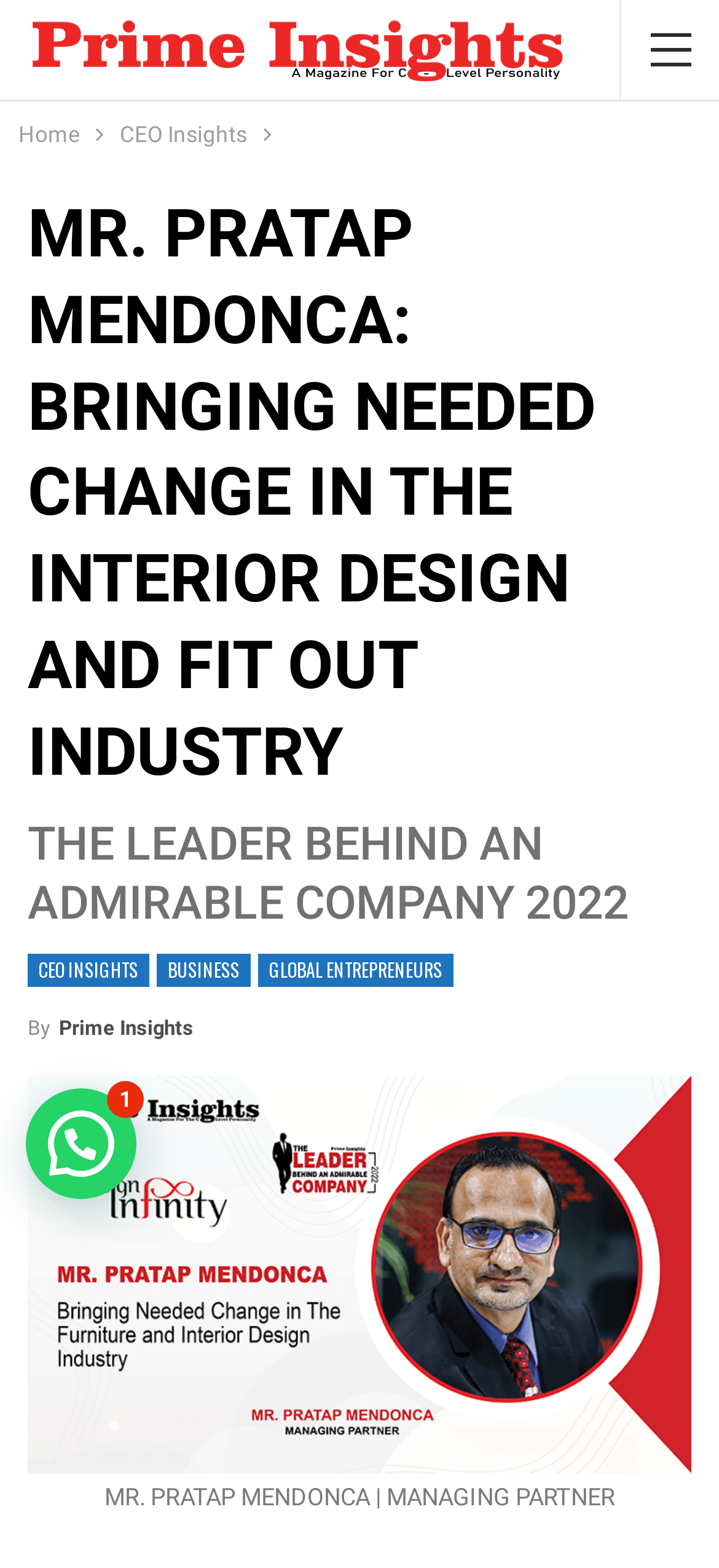Locate the bounding box of the UI element based on this description: "Business". Provide four float numbers between 0 and 1 as [left, top, right, bottom].

[0.218, 0.608, 0.349, 0.629]